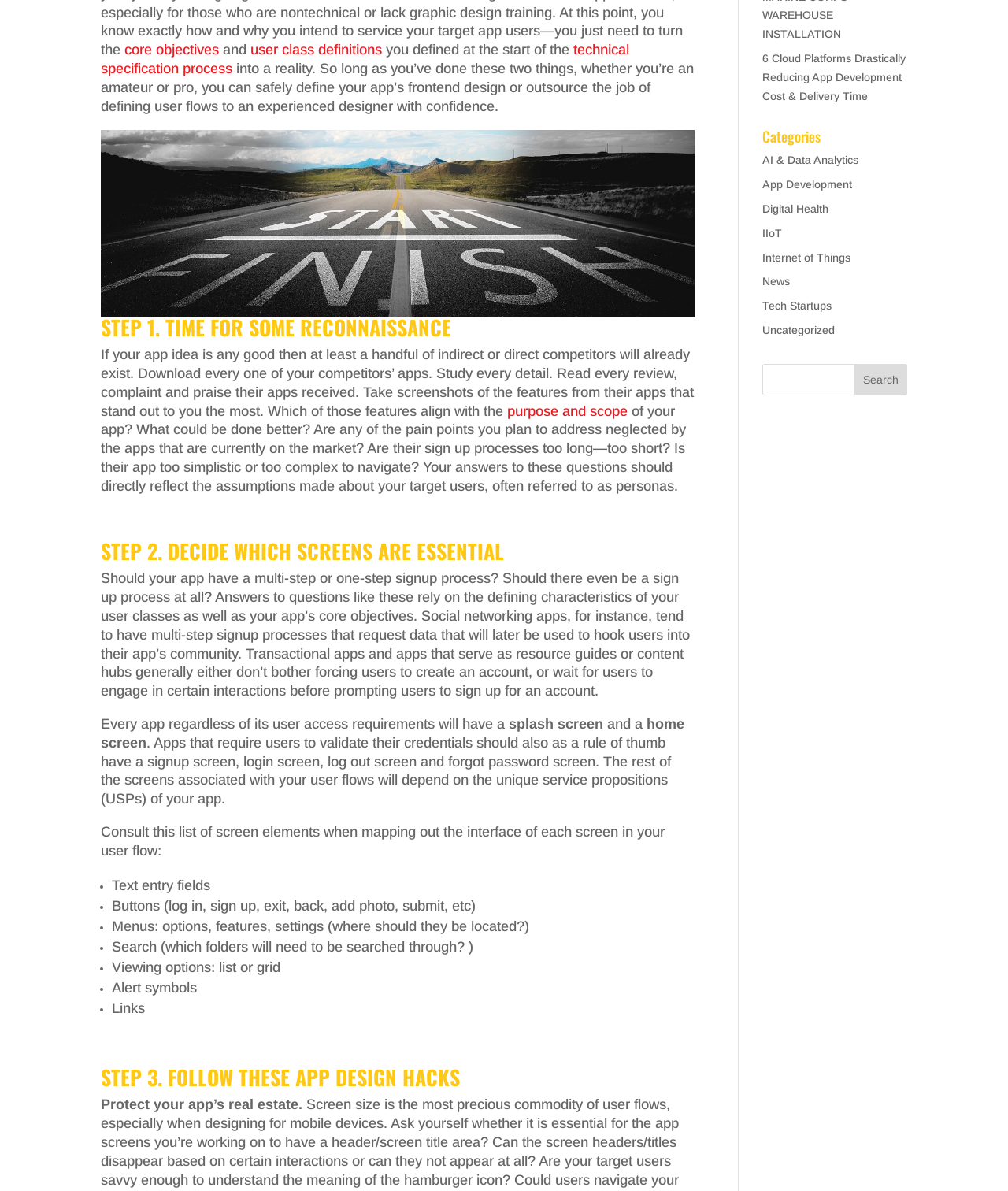Locate the bounding box for the described UI element: "user class definitions". Ensure the coordinates are four float numbers between 0 and 1, formatted as [left, top, right, bottom].

[0.248, 0.035, 0.379, 0.048]